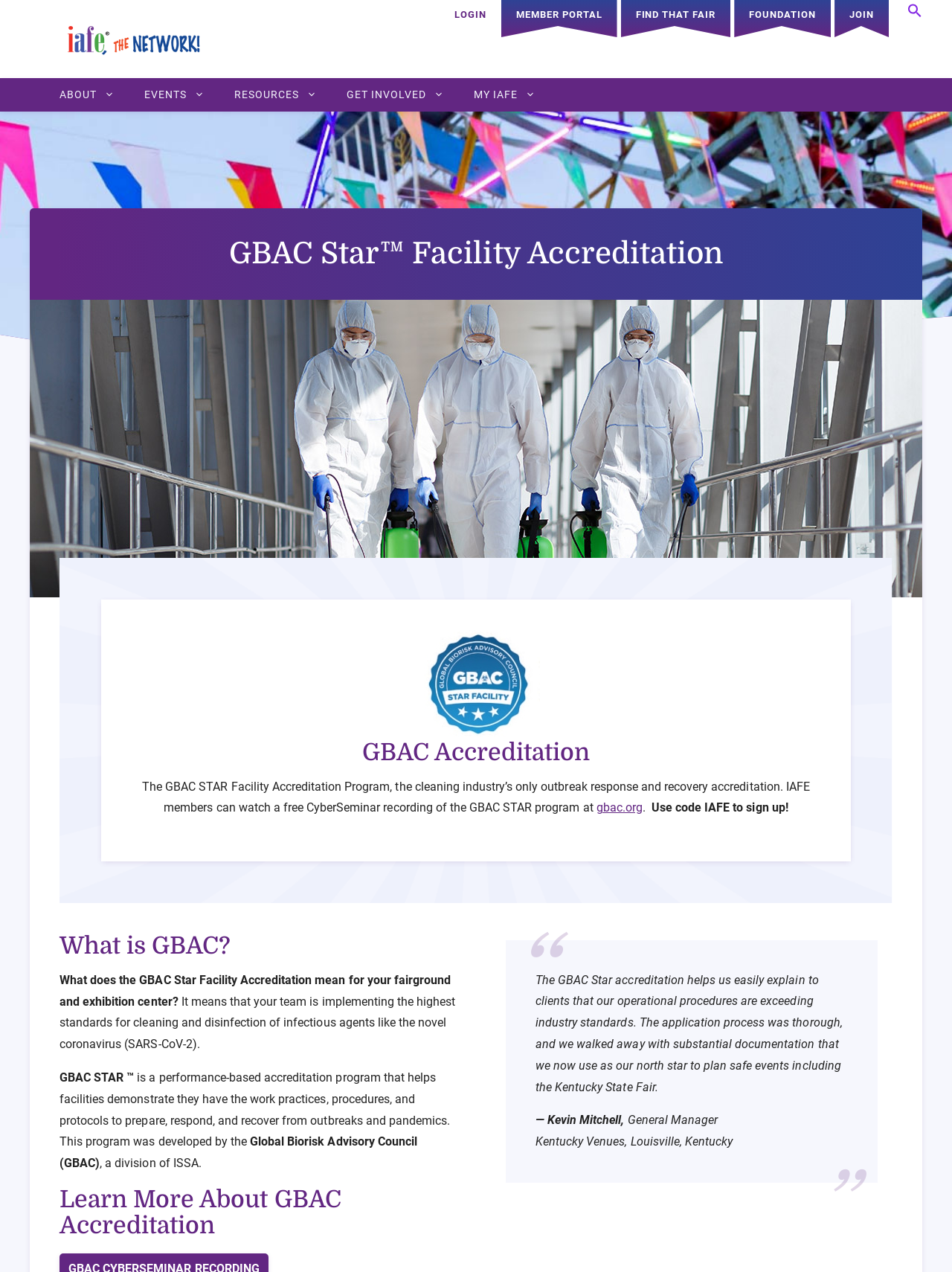Review the image closely and give a comprehensive answer to the question: What is the benefit of having the GBAC STAR accreditation?

The question asks about the benefit of having the GBAC STAR accreditation. From the webpage, we can see that the quote 'The GBAC Star accreditation helps us easily explain to clients that our operational procedures are exceeding industry standards.' is present, which indicates that one of the benefits of having the GBAC STAR accreditation is exceeding industry standards.